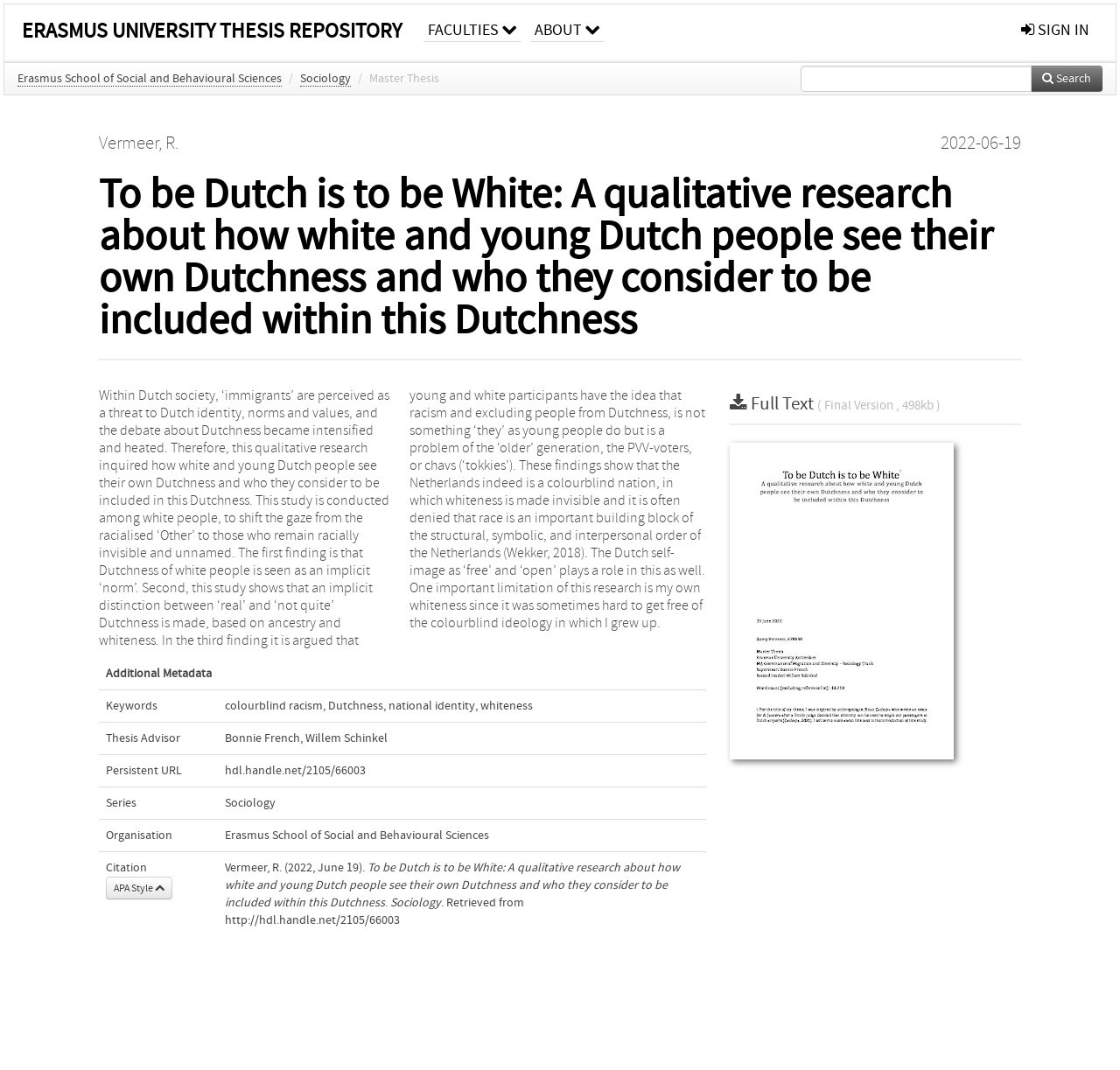Find and provide the bounding box coordinates for the UI element described with: "value="Currency Converter"".

None